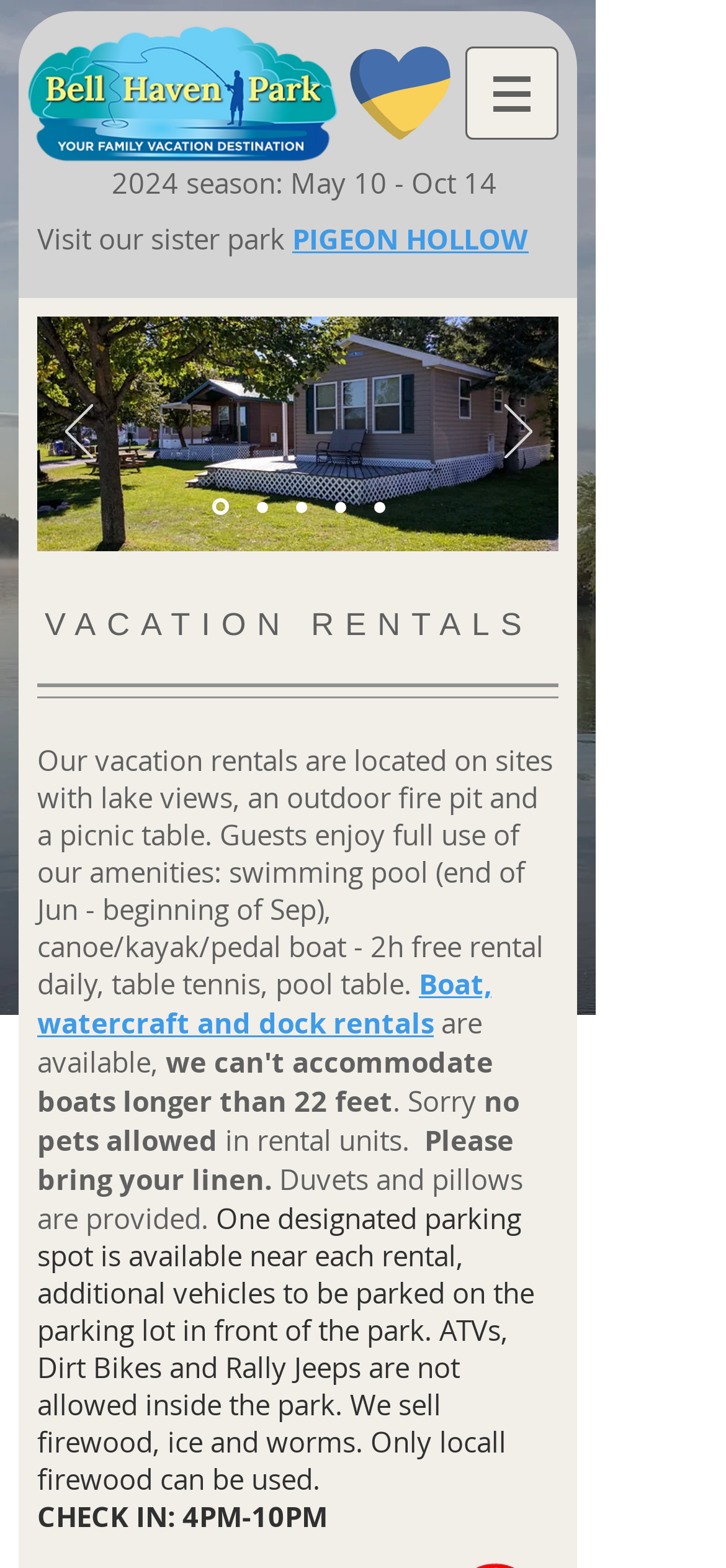Identify the bounding box coordinates for the UI element described by the following text: "aria-label="Slide 1"". Provide the coordinates as four float numbers between 0 and 1, in the format [left, top, right, bottom].

[0.291, 0.318, 0.314, 0.328]